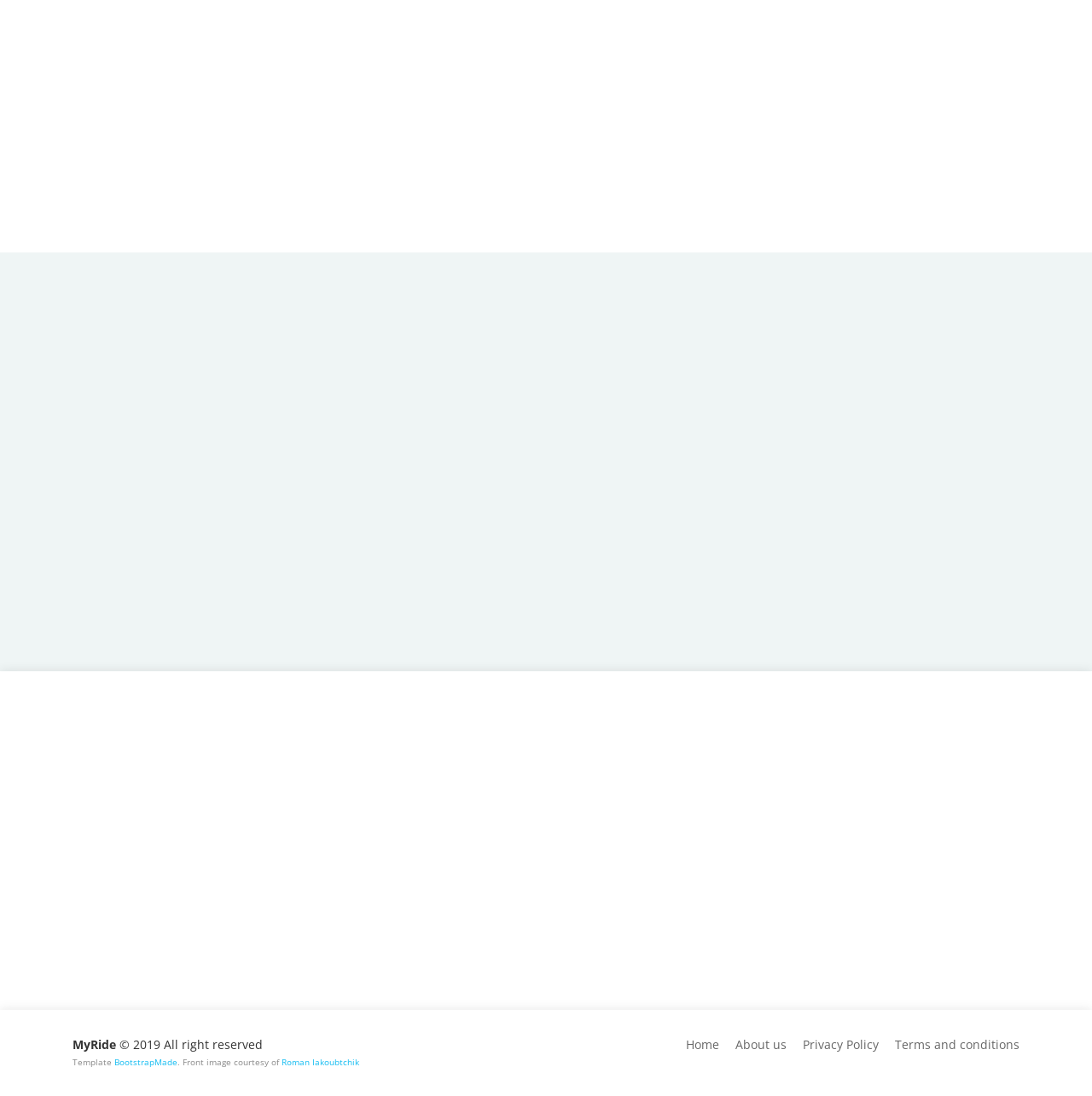Based on the element description Terms and conditions, identify the bounding box of the UI element in the given webpage screenshot. The coordinates should be in the format (top-left x, top-left y, bottom-right x, bottom-right y) and must be between 0 and 1.

[0.808, 0.946, 0.934, 0.96]